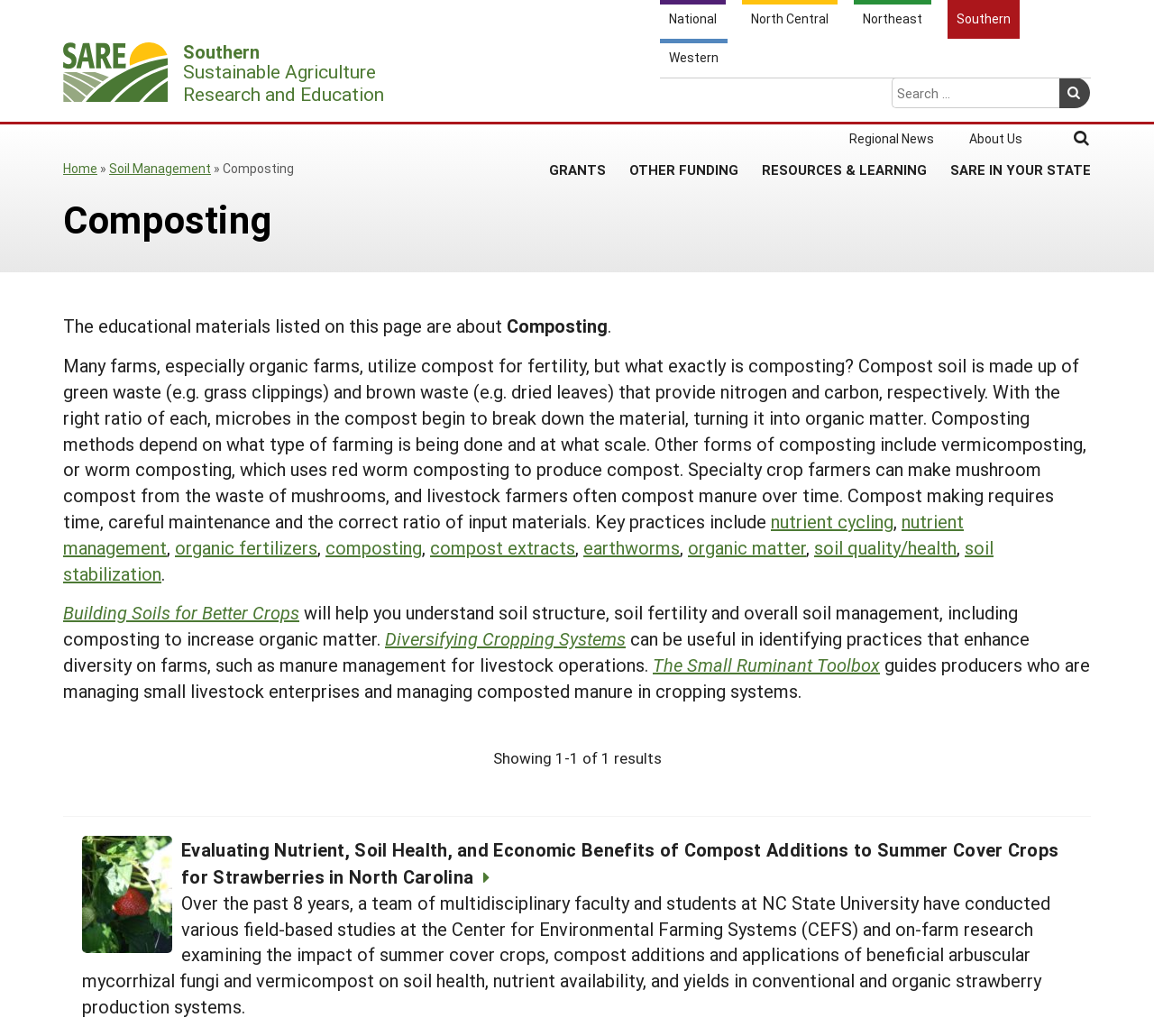Elaborate on the different components and information displayed on the webpage.

This webpage is about composting, specifically educational materials related to the topic. At the top of the page, there are several links to different regions, including National, North Central, Northeast, Southern, and Western. Below these links, there is a search bar with a search button and a link to "Southern Sustainable Agriculture Research and Education". 

To the right of the search bar, there are several links to different categories, including "Regional News", "About Us", "GRANTS", "OTHER FUNDING", "RESOURCES & LEARNING", and "SARE IN YOUR STATE". 

Below these links, there is a header section with a link to "Home" and a breadcrumb trail indicating that the current page is about "Composting" under the category of "Soil Management". 

The main content of the page starts with a brief introduction to composting, explaining what it is and how it works. This is followed by a lengthy paragraph discussing different aspects of composting, including the importance of nutrient cycling, nutrient management, and organic fertilizers. There are several links to related topics throughout this paragraph. 

Below this paragraph, there are several links to educational resources, including "Building Soils for Better Crops", "Diversifying Cropping Systems", and "The Small Ruminant Toolbox". These resources are described as helpful for understanding soil structure, fertility, and management, as well as identifying practices that enhance diversity on farms. 

Finally, at the bottom of the page, there is a section showing search results, with one result displayed. The result is a link to a study on evaluating the benefits of compost additions to summer cover crops for strawberries in North Carolina. There is a brief summary of the study below the link.